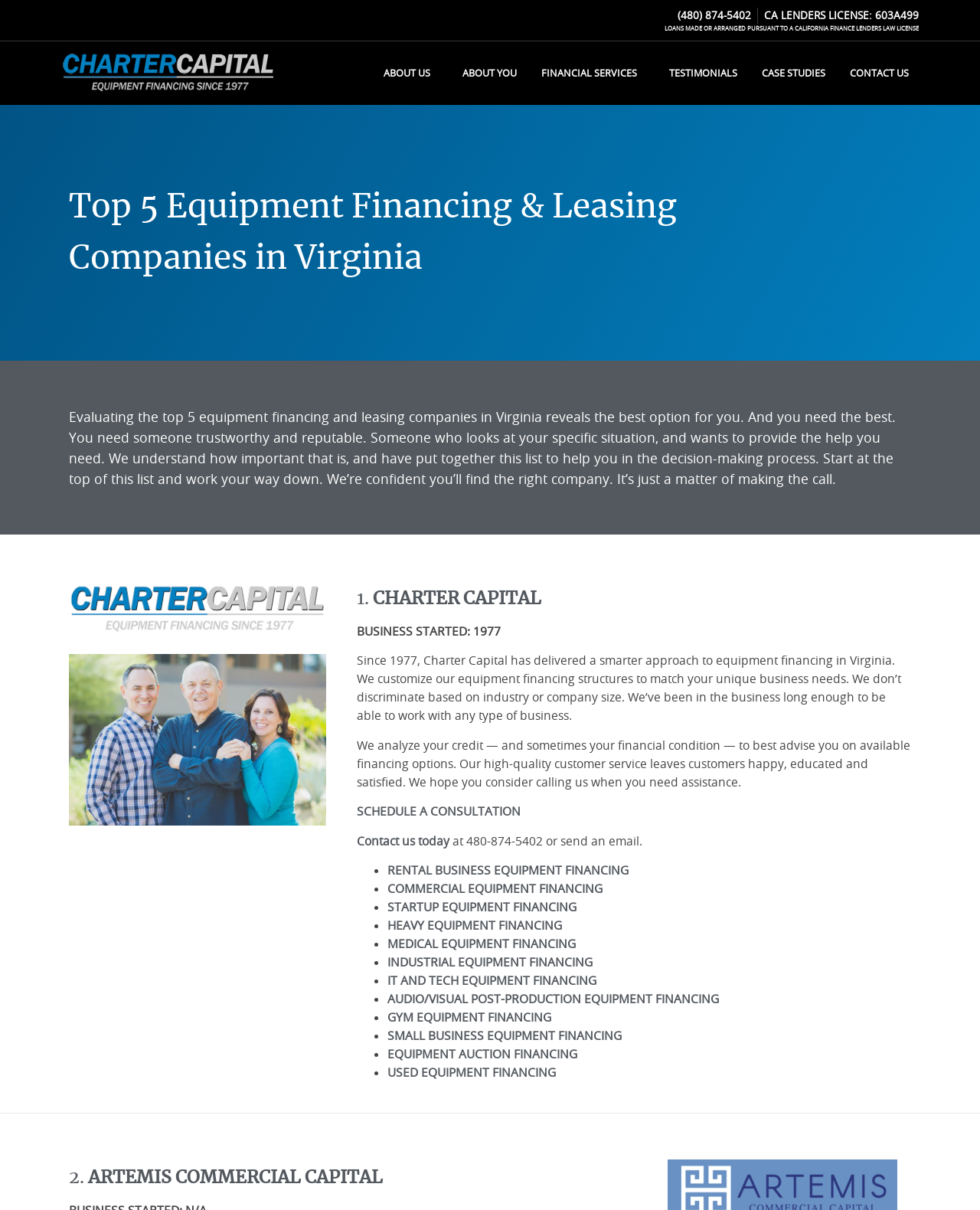Specify the bounding box coordinates of the element's region that should be clicked to achieve the following instruction: "Learn about the company". The bounding box coordinates consist of four float numbers between 0 and 1, in the format [left, top, right, bottom].

[0.379, 0.046, 0.459, 0.075]